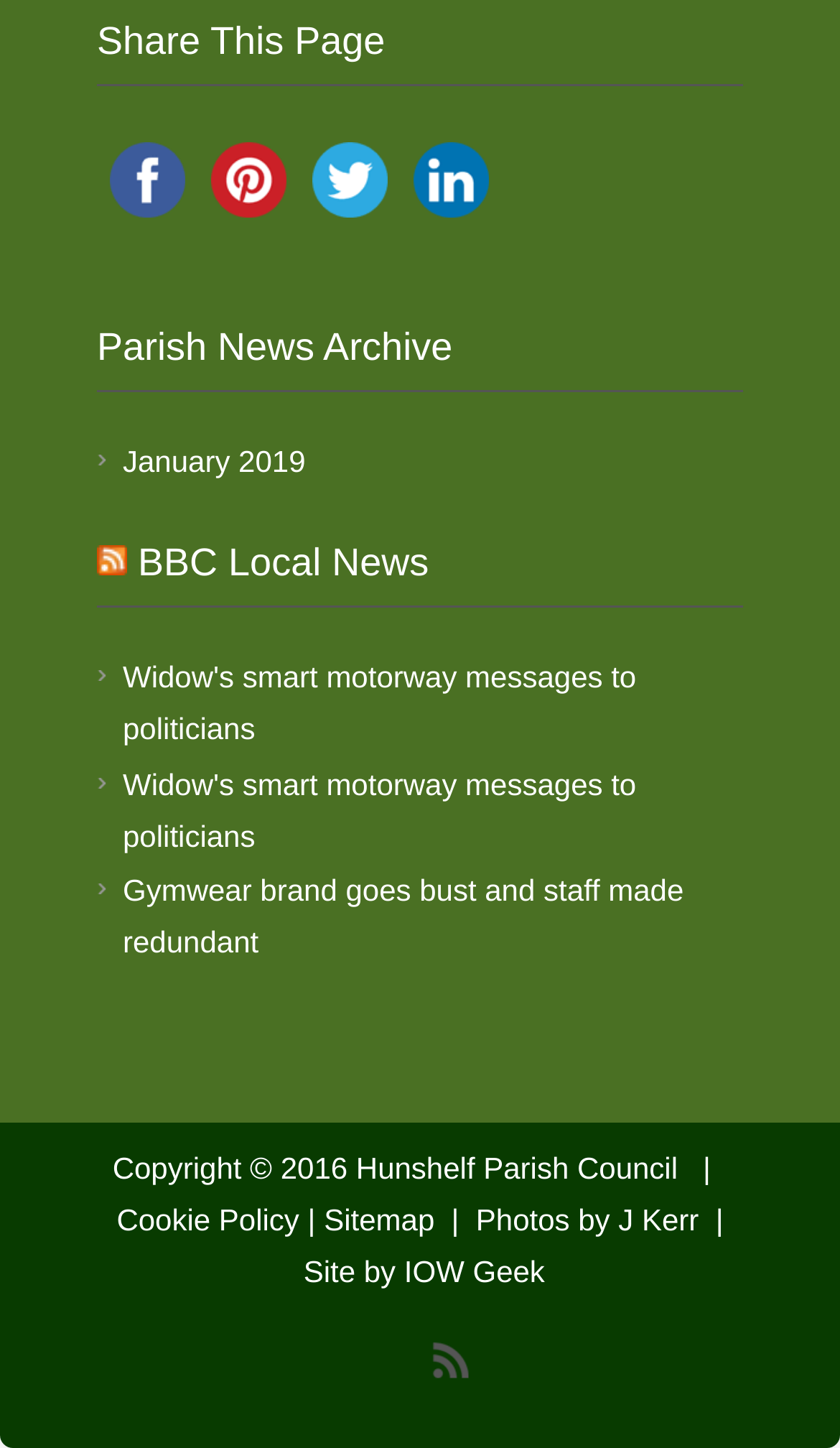Locate the bounding box coordinates of the element to click to perform the following action: 'Share on facebook'. The coordinates should be given as four float values between 0 and 1, in the form of [left, top, right, bottom].

[0.115, 0.112, 0.236, 0.133]